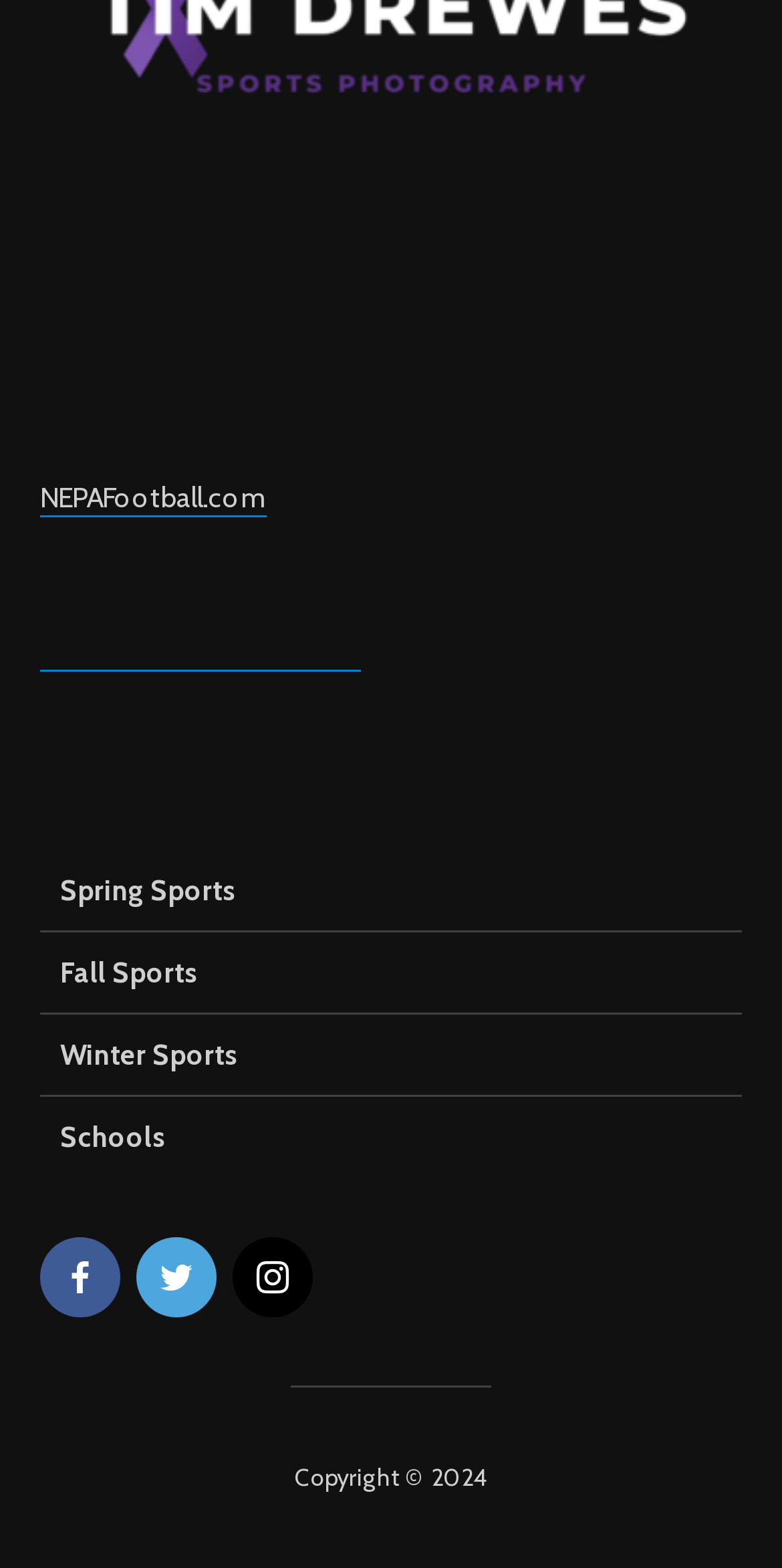How many social media links are there?
Give a detailed explanation using the information visible in the image.

I counted the number of social media links by looking at the links with icons, which are facebook, twitter, and instagram.